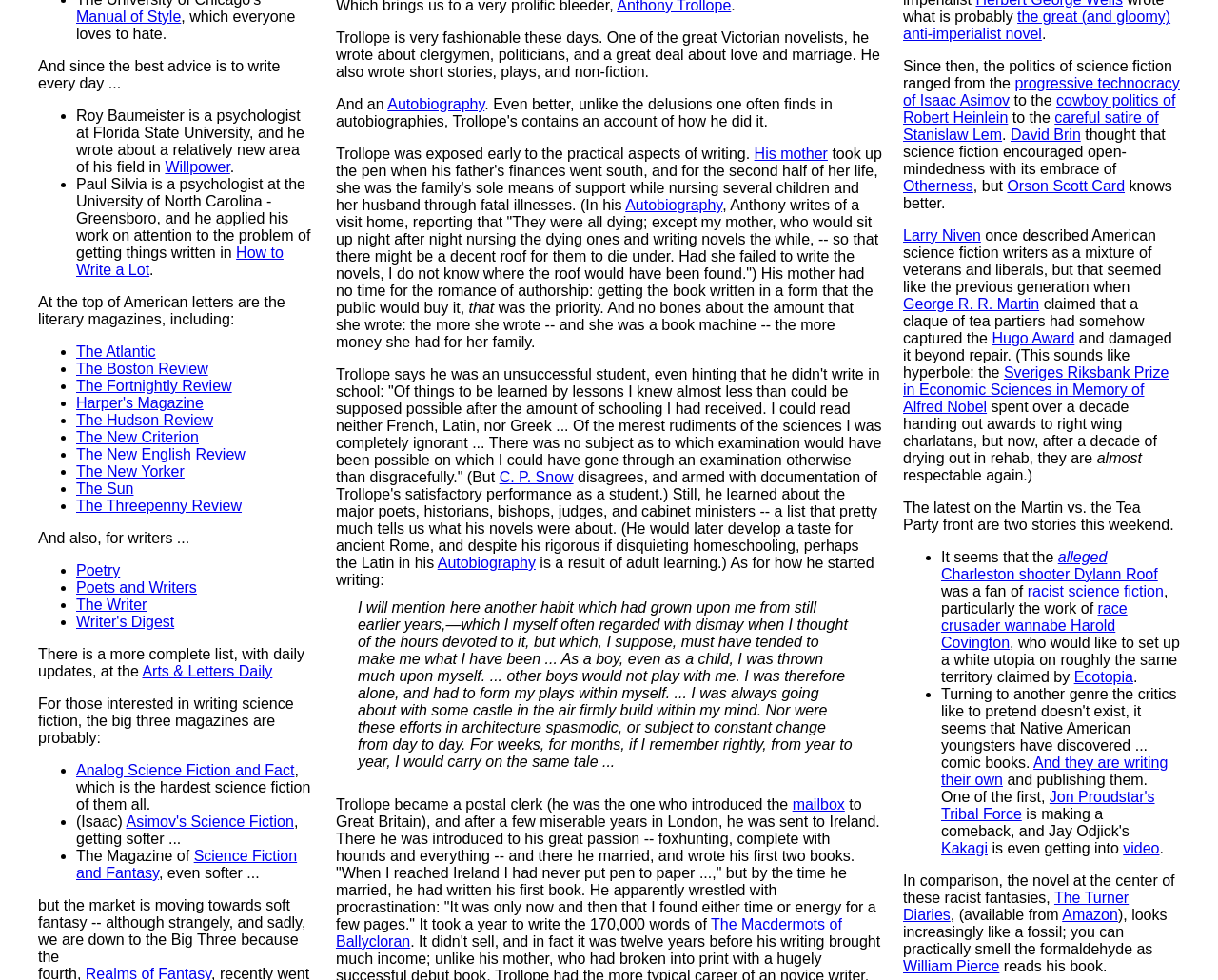Highlight the bounding box of the UI element that corresponds to this description: "The Atlantic".

[0.062, 0.35, 0.128, 0.367]